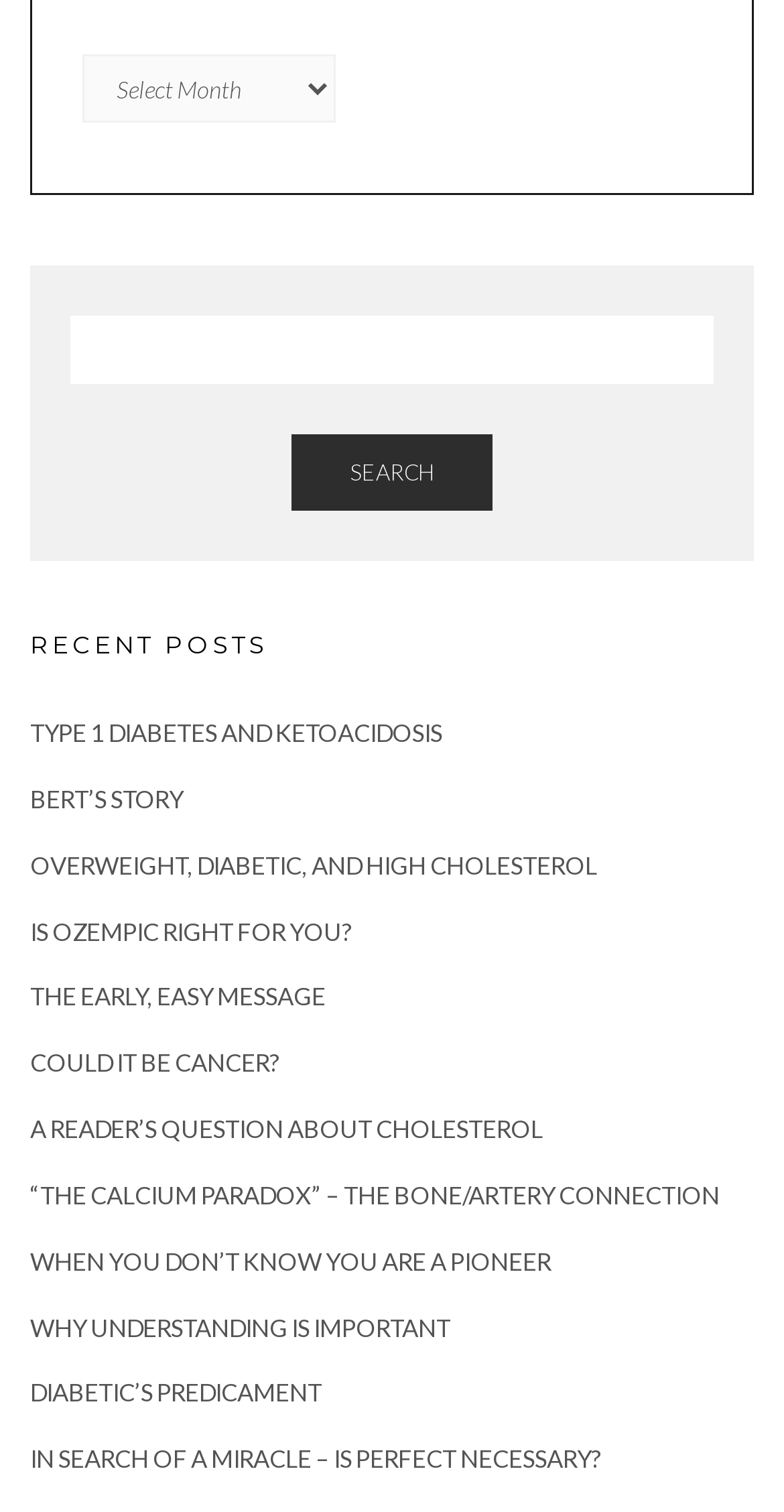Provide the bounding box coordinates of the section that needs to be clicked to accomplish the following instruction: "read the post 'TYPE 1 DIABETES AND KETOACIDOSIS'."

[0.038, 0.475, 0.564, 0.495]